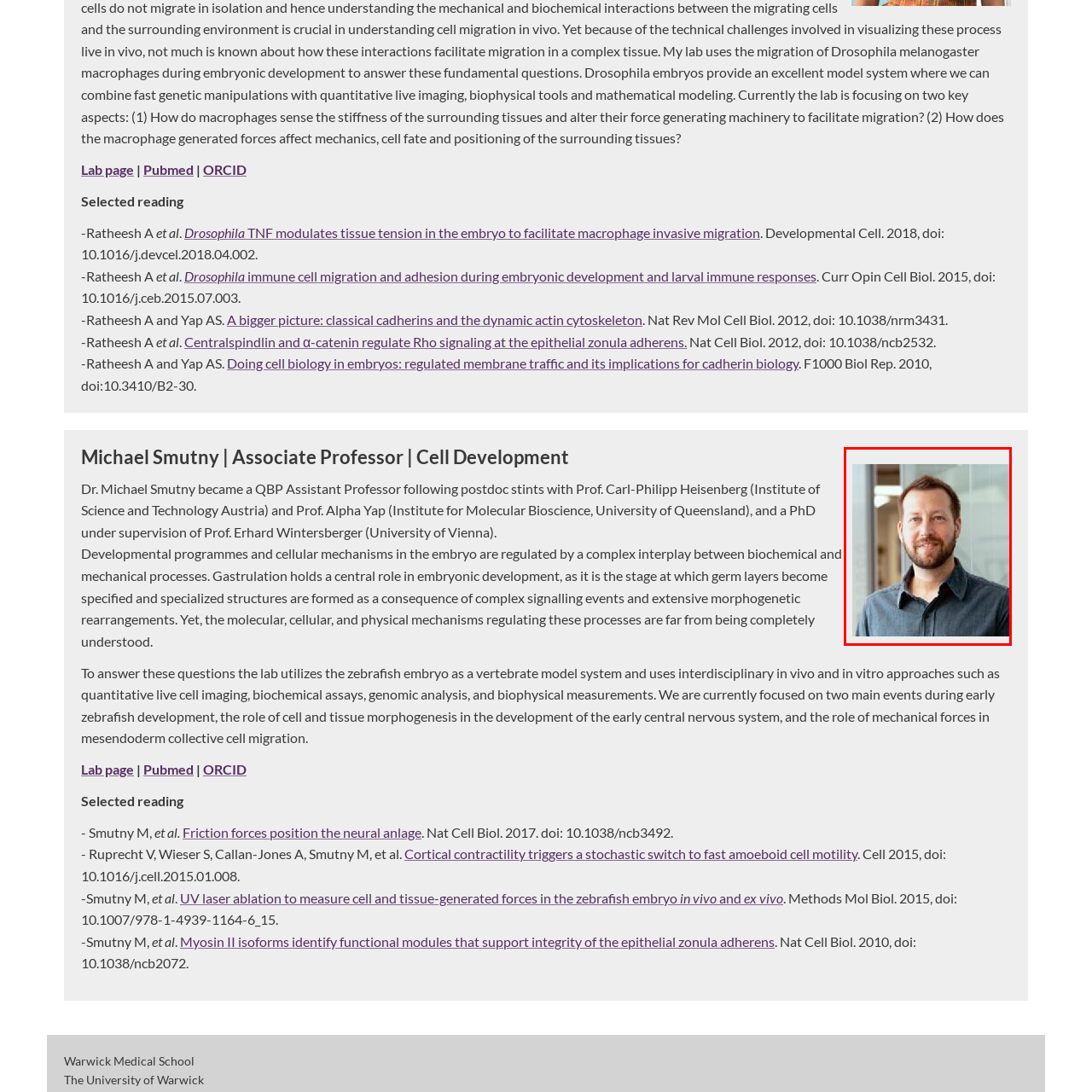Focus on the highlighted area in red, What type of environment is Dr. Smutny in? Answer using a single word or phrase.

Laboratory